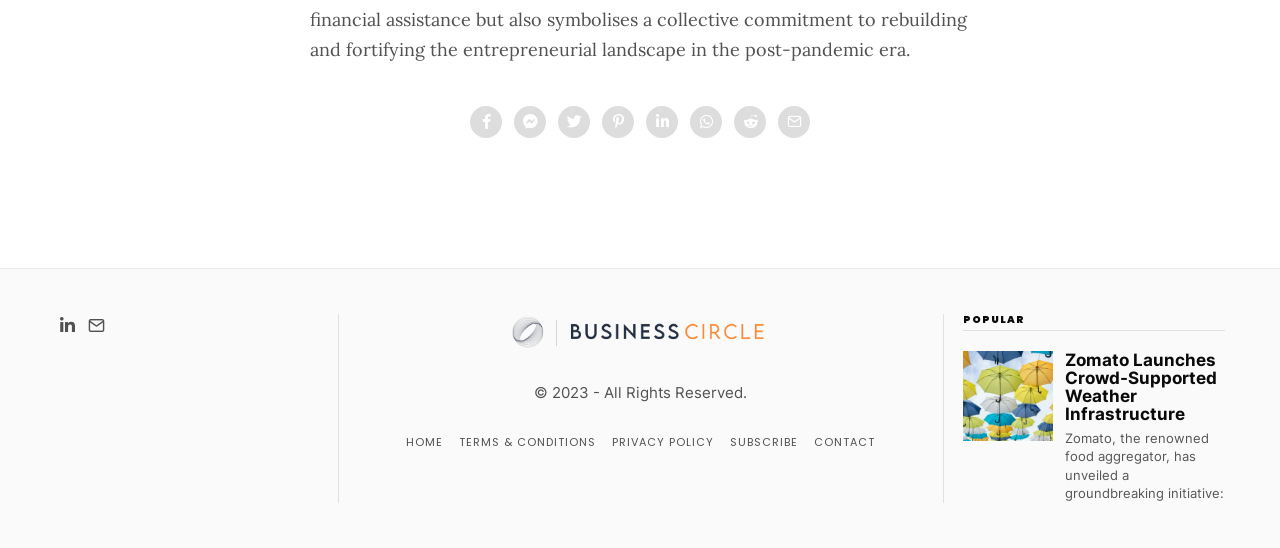What is the category of the article?
Use the image to give a comprehensive and detailed response to the question.

The article is categorized as 'POPULAR', as indicated by the heading 'POPULAR' above the article section.